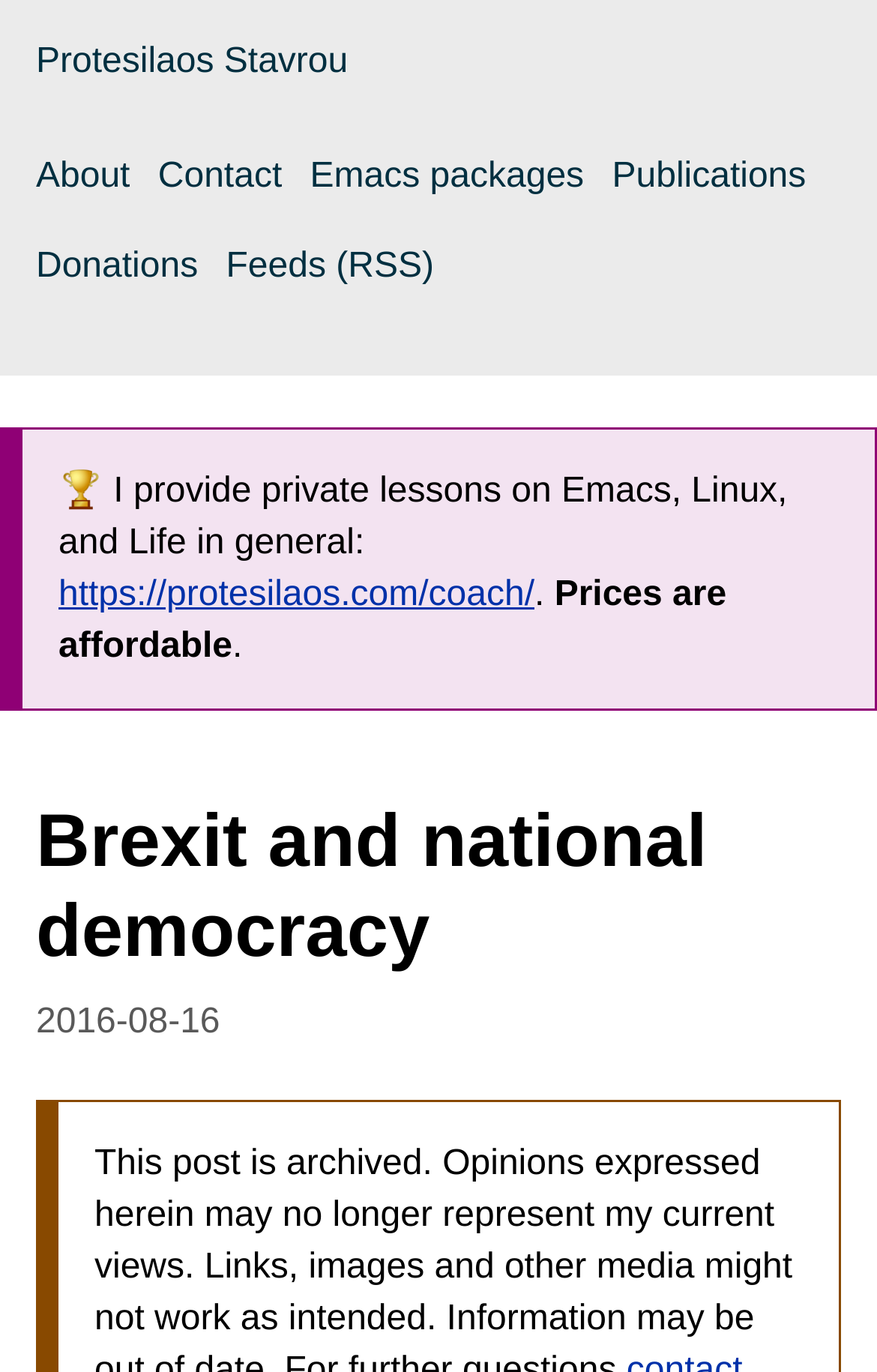Summarize the webpage with a detailed and informative caption.

The webpage is about the analysis of the narrative that national democracy and European integration cannot coexist, with a focus on Brexit and national democracy. 

At the top left of the page, there is a link to the author's name, "Protesilaos Stavrou". Next to it, there is a main navigation menu that spans across the top of the page, containing links to "About", "Contact", "Emacs packages", "Publications", "Donations", and "Feeds (RSS)". 

Below the navigation menu, there is a promotional text that reads "🏆 I provide private lessons on Emacs, Linux, and Life in general:", followed by a link to the coaching service and a period. Underneath, there is another text that says "Prices are affordable". 

The main content of the page starts with a heading that reads "Brexit and national democracy", which is positioned near the top center of the page. Below the heading, there is a timestamp that indicates the publication date of the article, "2016-08-16".